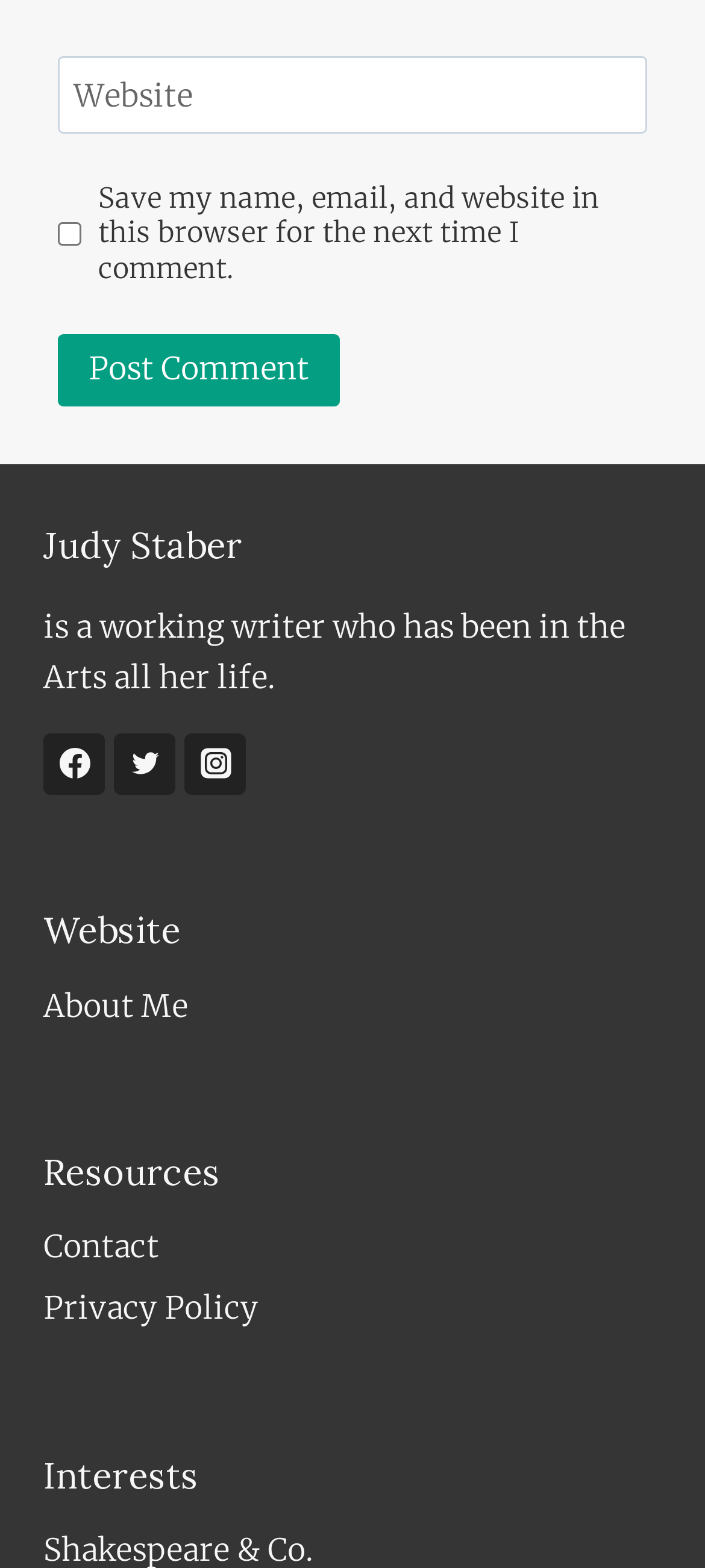Use a single word or phrase to answer the question: What is the last heading on the webpage?

Interests